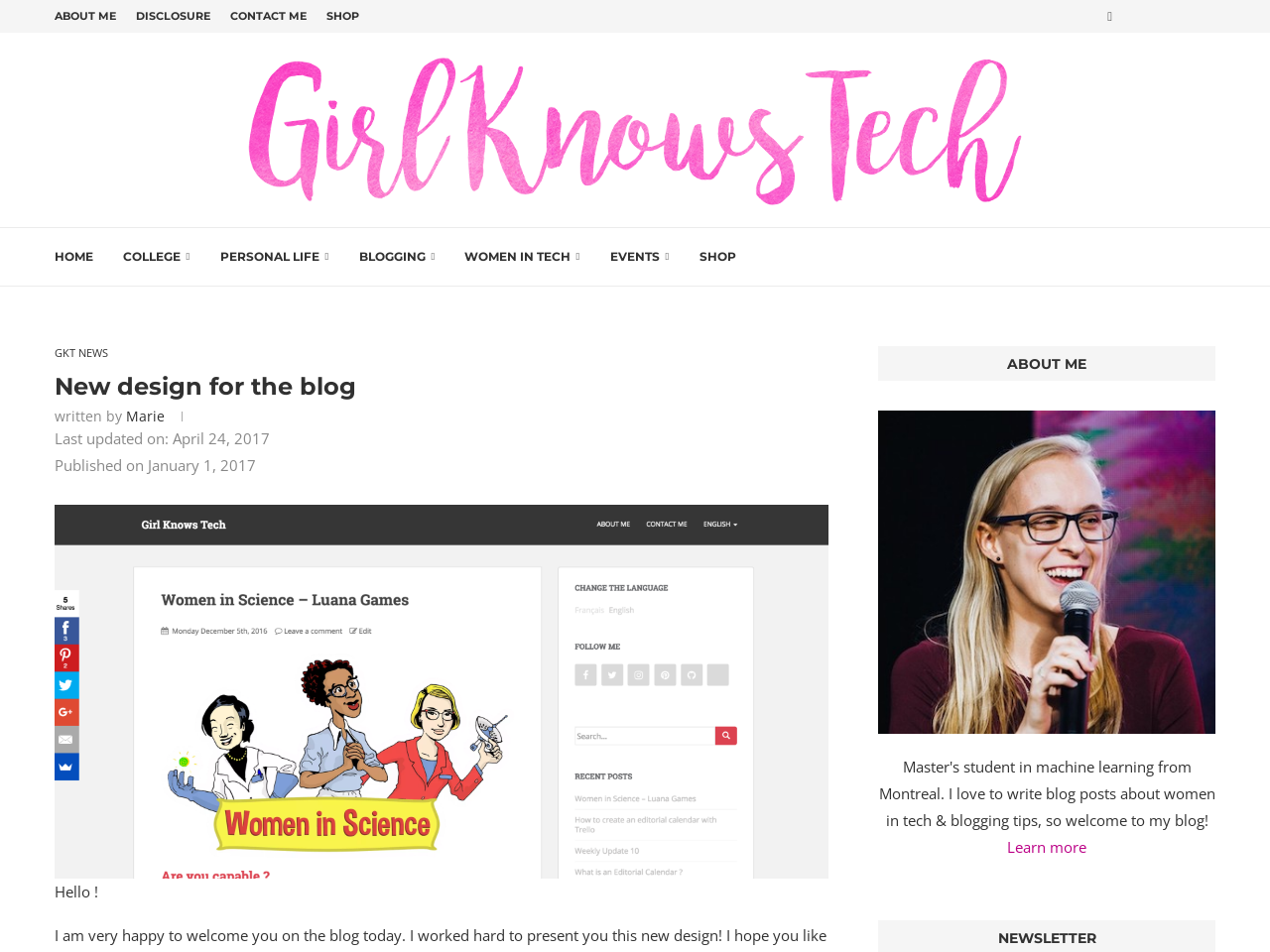Bounding box coordinates should be in the format (top-left x, top-left y, bottom-right x, bottom-right y) and all values should be floating point numbers between 0 and 1. Determine the bounding box coordinate for the UI element described as: Home

[0.043, 0.24, 0.073, 0.3]